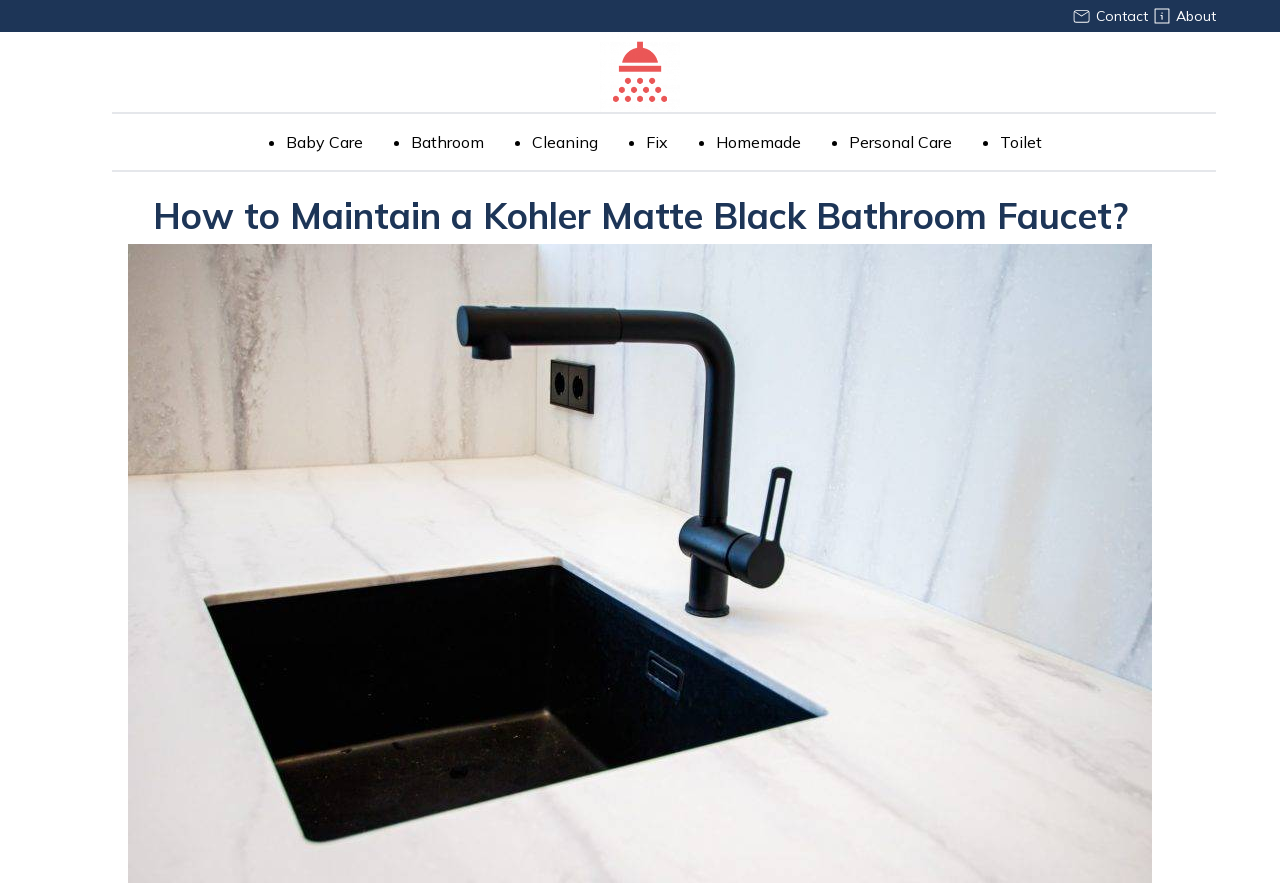Please provide the bounding box coordinates for the element that needs to be clicked to perform the instruction: "explore the Toilet section". The coordinates must consist of four float numbers between 0 and 1, formatted as [left, top, right, bottom].

[0.781, 0.149, 0.814, 0.172]